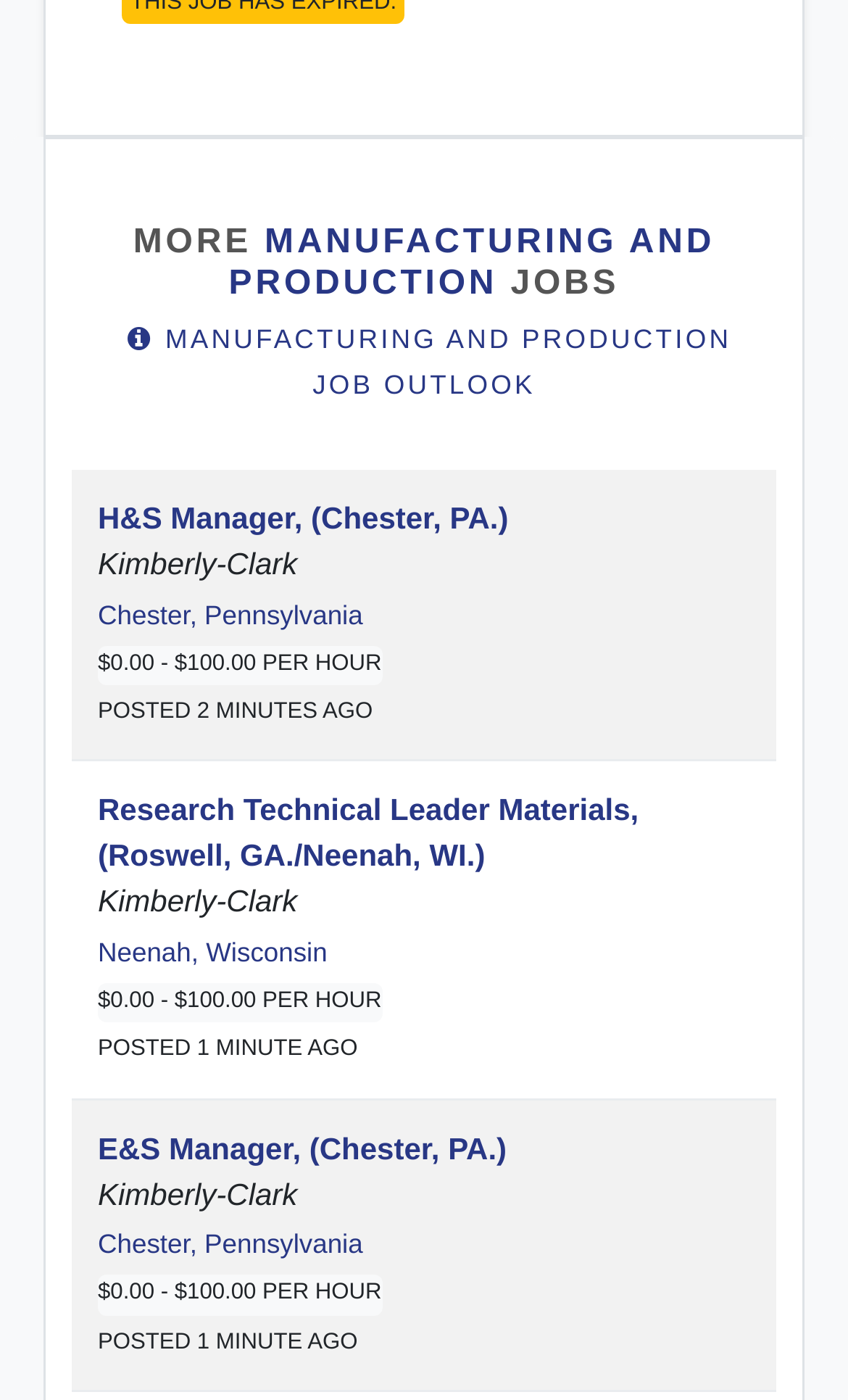Respond to the following query with just one word or a short phrase: 
How long ago were the job postings made?

1-2 minutes ago